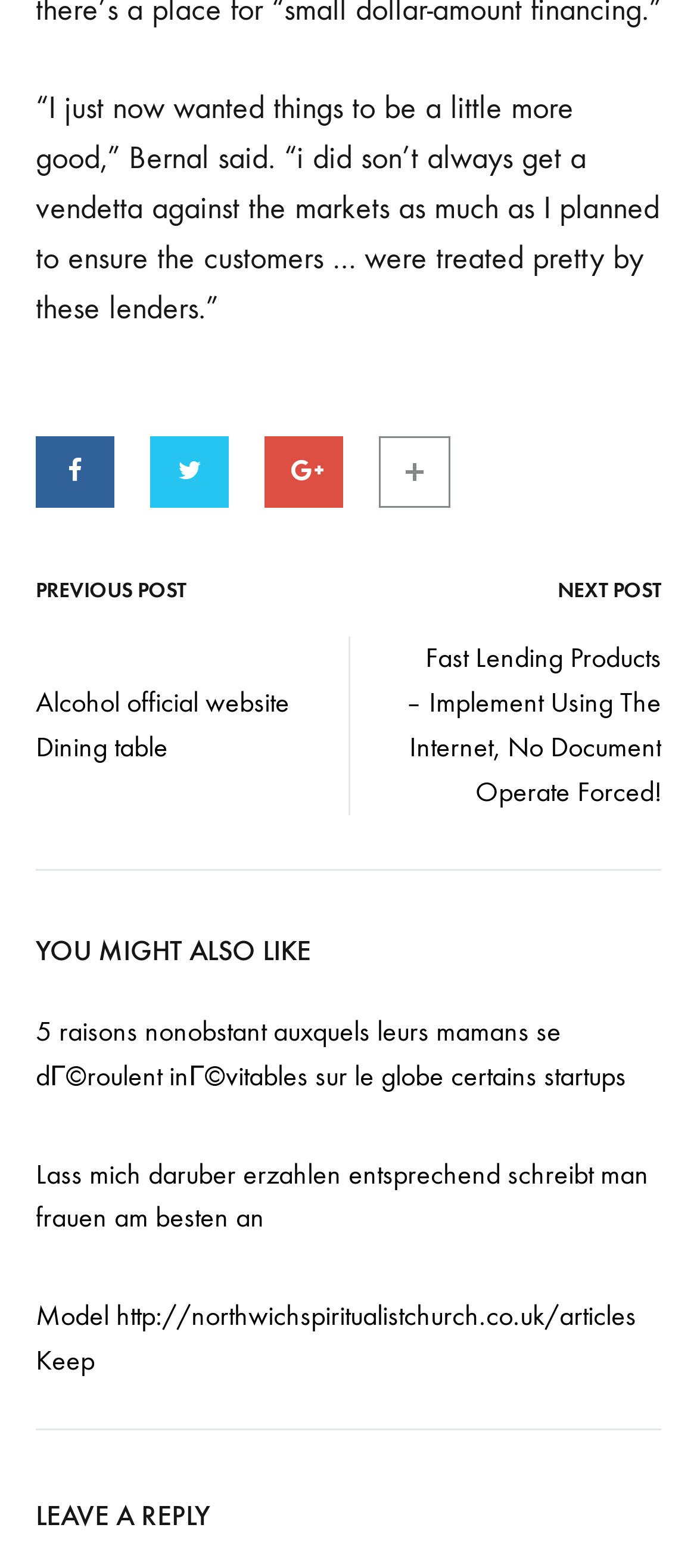What is the title of the previous post?
From the details in the image, provide a complete and detailed answer to the question.

The title of the previous post can be found in the post navigation section, where it is mentioned as 'Alcohol official website Dining table'.